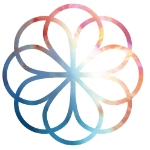Offer a detailed explanation of the image's components.

The image features a beautifully designed flower icon, characterized by a symmetrical, circular pattern that resembles the petals of a flower. The design incorporates a gradient of colors ranging from deep blue at the base to soft pastel shades of pink and light yellow, creating a sense of harmony and tranquility. This artistic representation can symbolize various concepts such as balance, vitality, and interconnectedness, often associated with themes of wellness and healing. Its presence in the context of a webpage dedicated to the study of chakras and holistic health emphasizes the significance of harmony in both physical and spiritual realms.